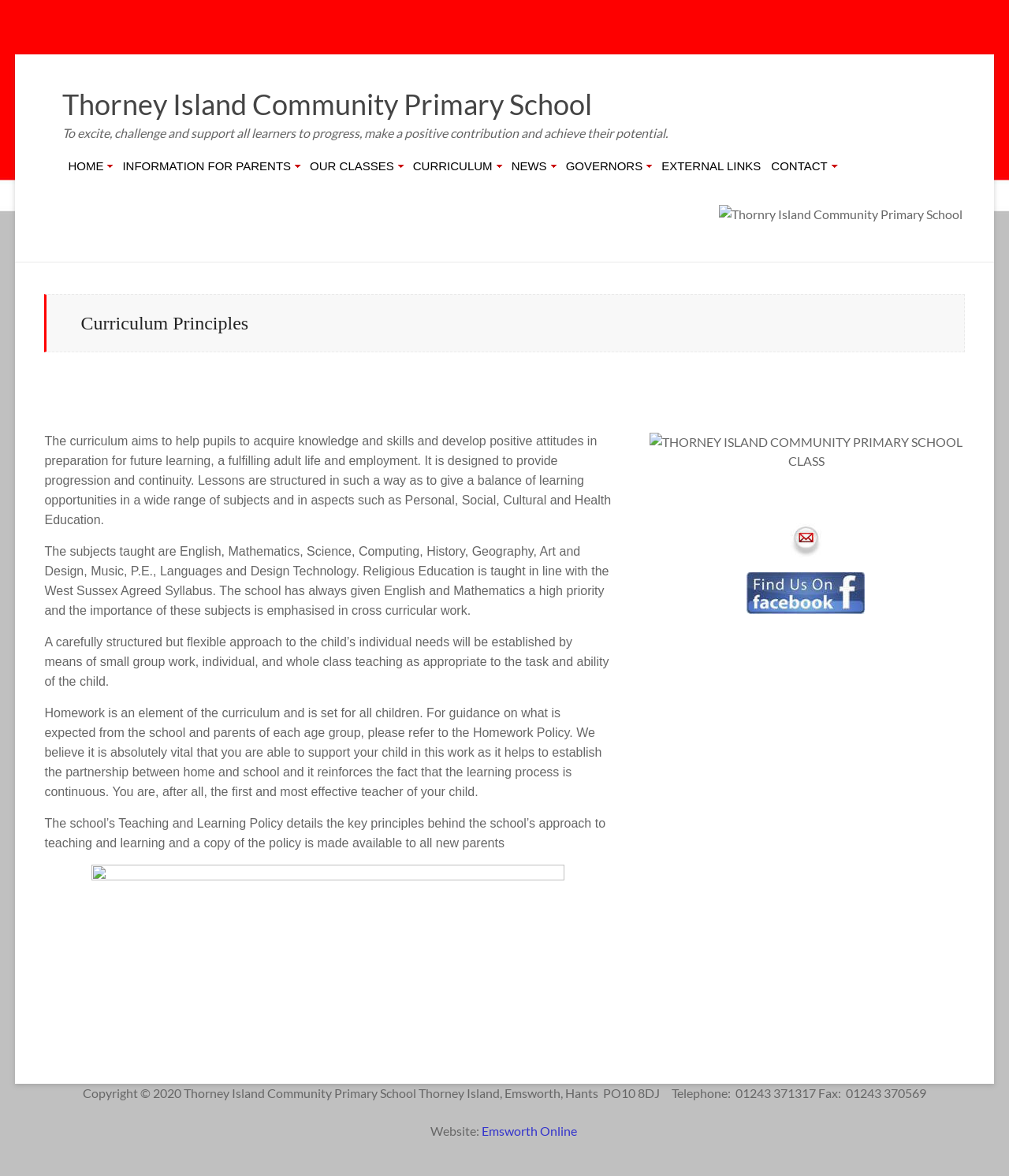What is the name of the school?
Give a one-word or short-phrase answer derived from the screenshot.

Thorney Island Community Primary School